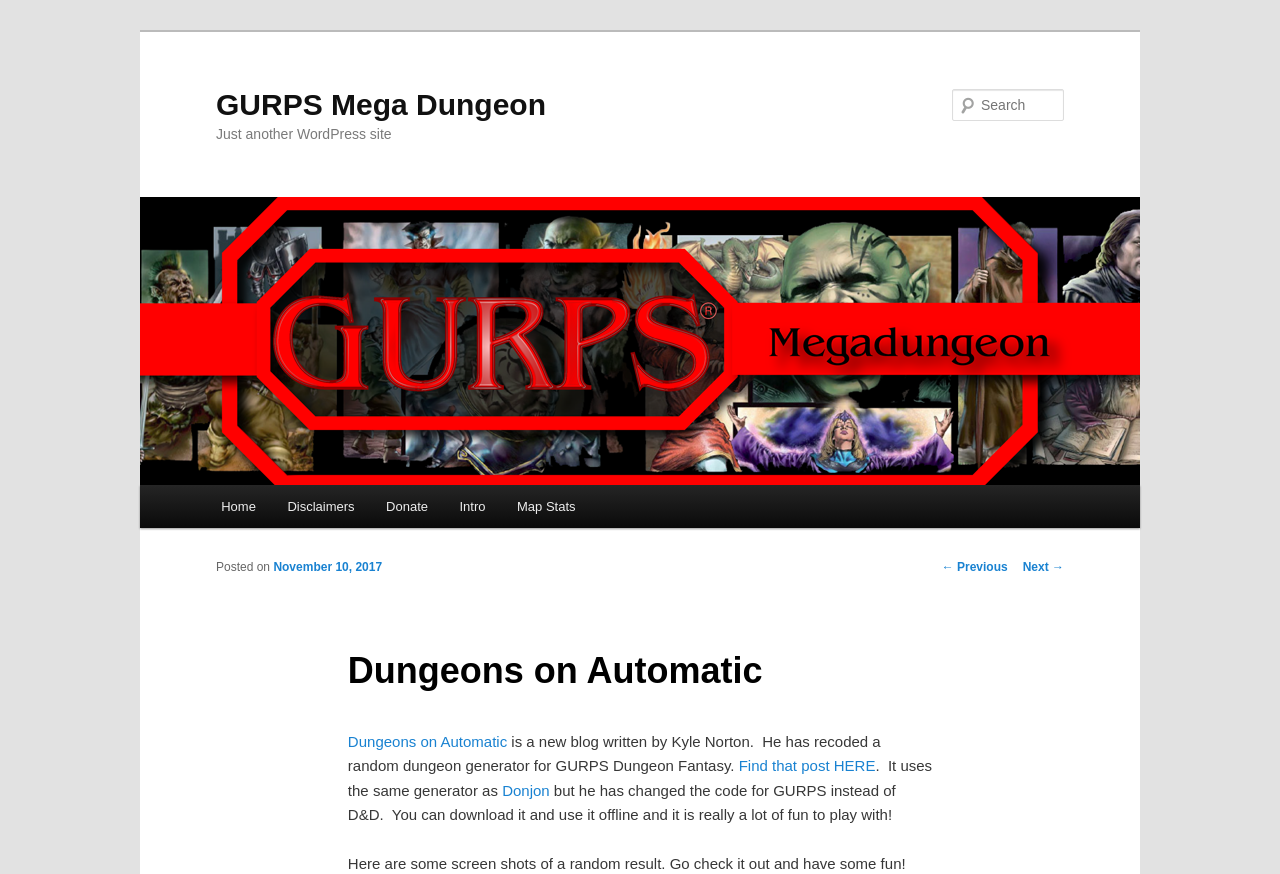Identify and provide the bounding box for the element described by: "Dungeons on Automatic".

[0.272, 0.838, 0.396, 0.858]